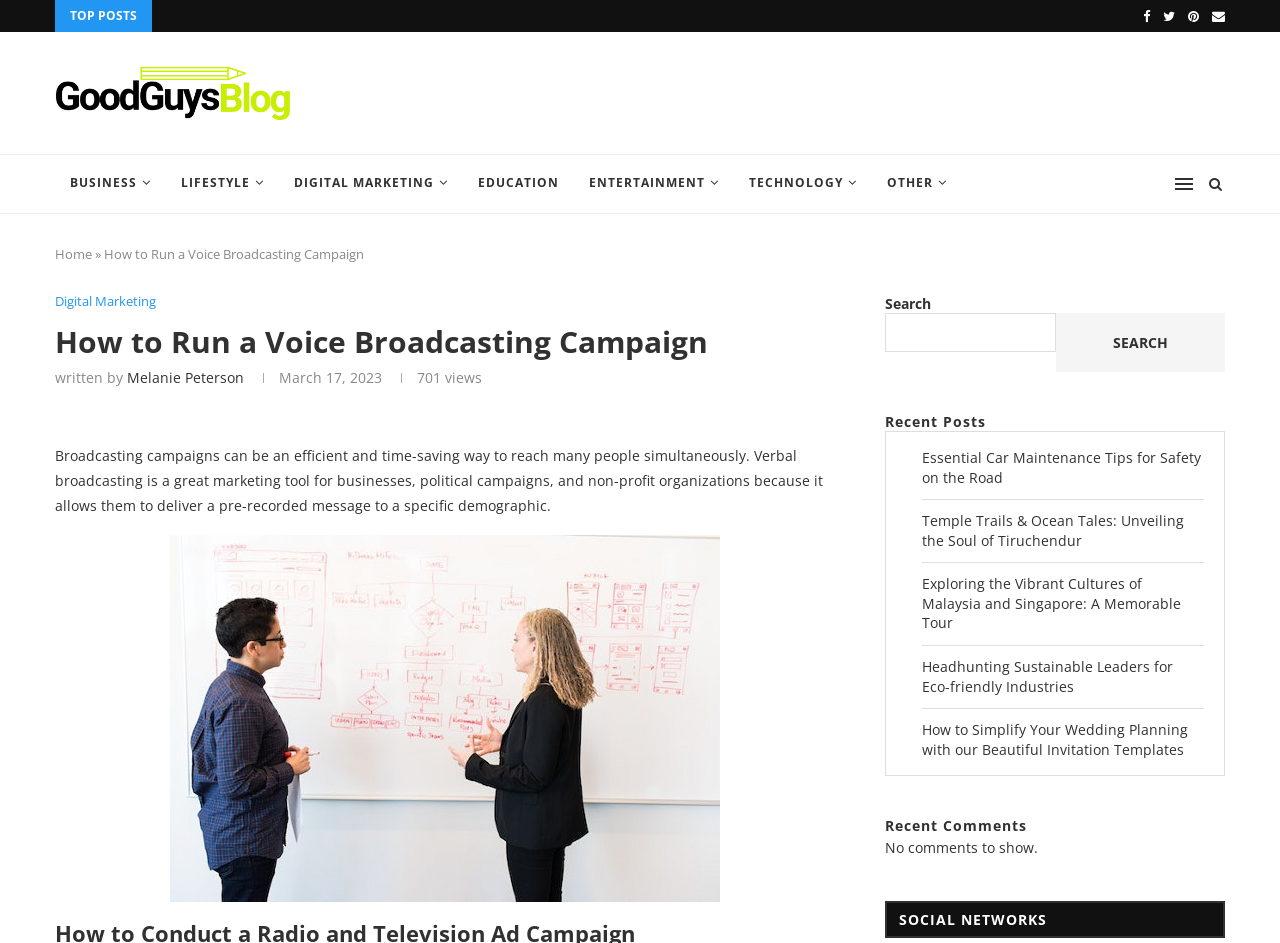Locate the bounding box of the UI element described in the following text: "Entertainment".

[0.448, 0.164, 0.573, 0.227]